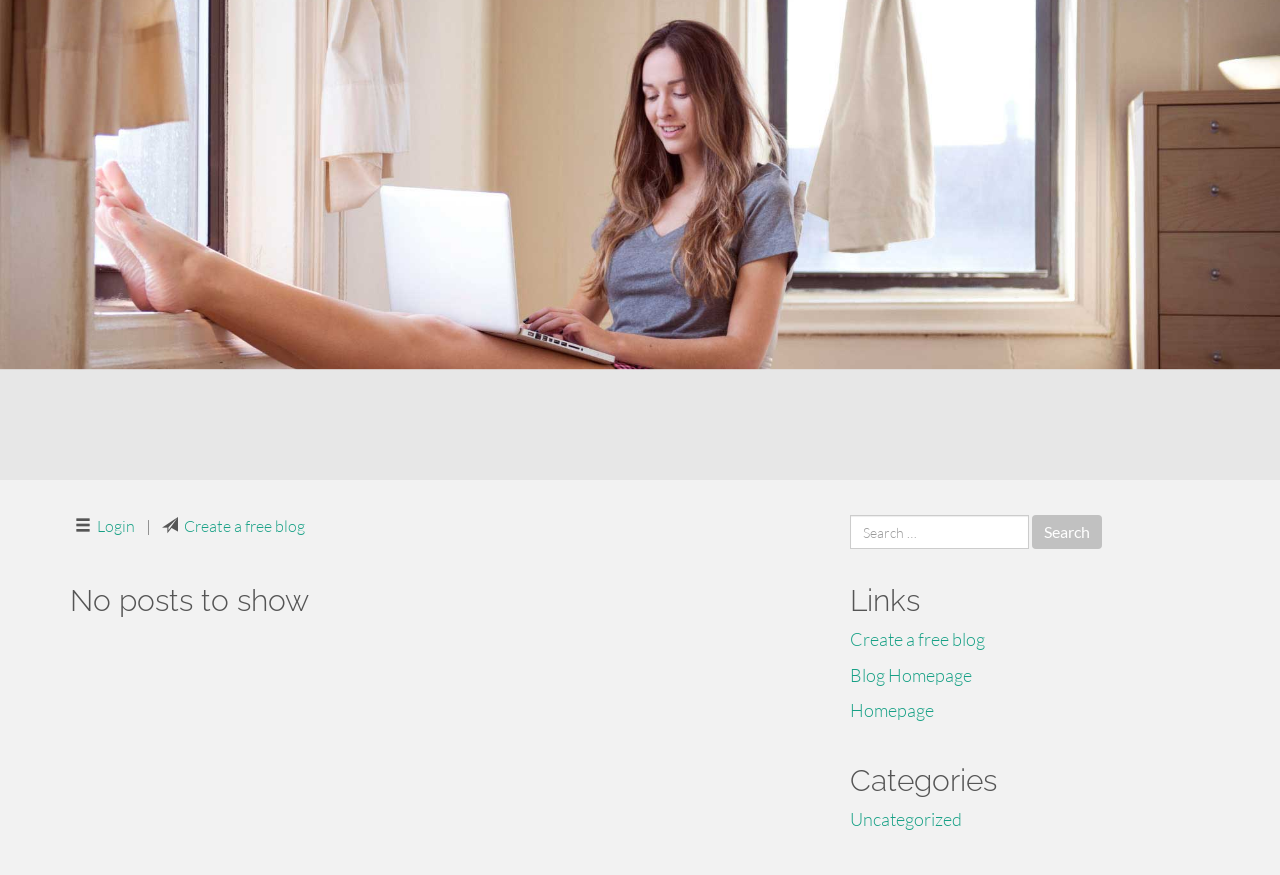What is the purpose of the 'Login' link?
Please provide a detailed and comprehensive answer to the question.

The 'Login' link is located at the top left corner of the webpage, next to the 'Create a free blog' link. This suggests that the 'Login' link is intended for users who already have a blog on the website and want to log in to manage their blog.